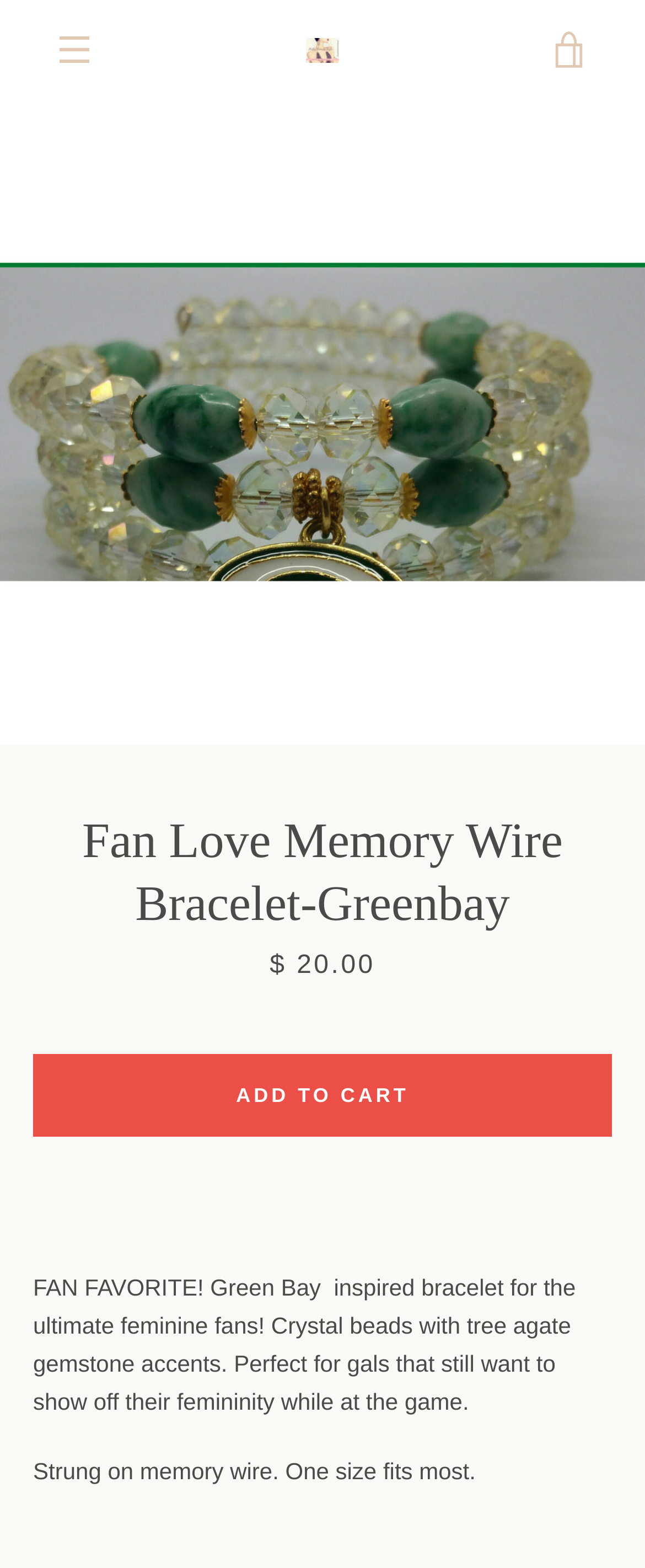Based on the image, please elaborate on the answer to the following question:
What is the material of the bracelet?

I determined the answer by reading the paragraph element with the text 'Crystal beads with tree agate gemstone accents' which describes the material of the bracelet.